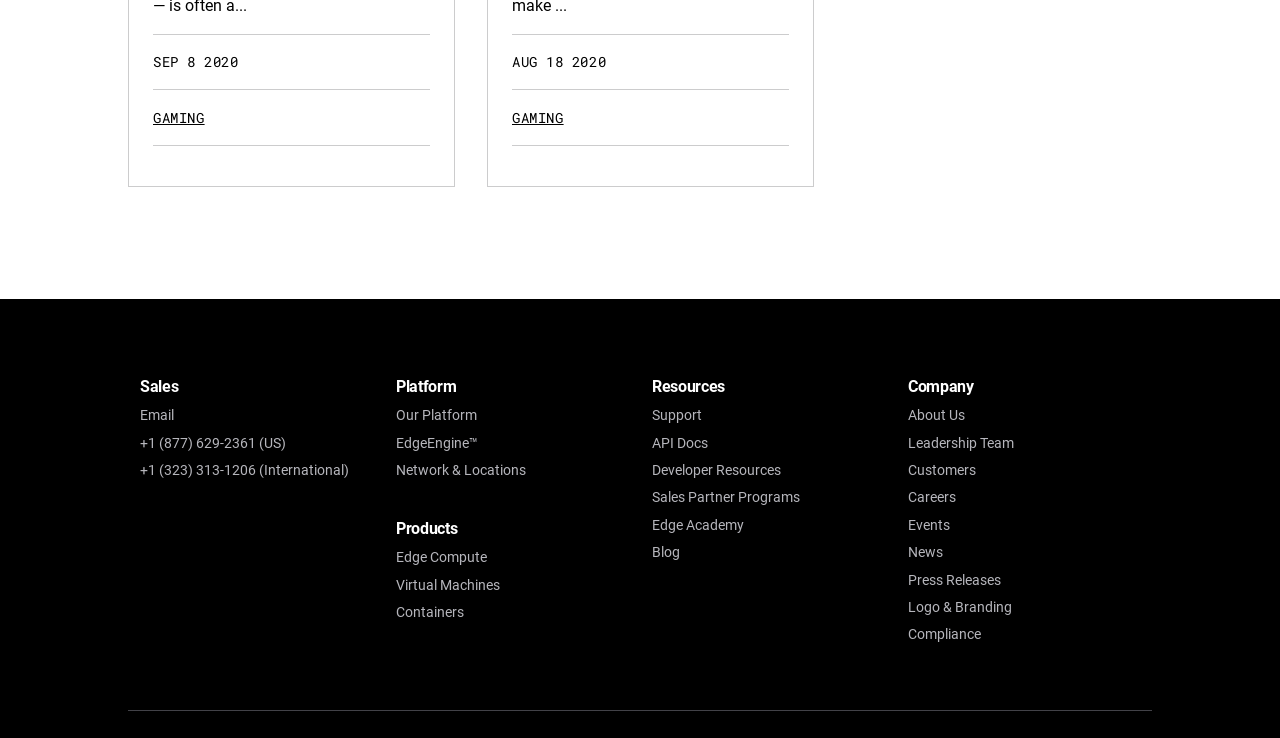Please determine the bounding box of the UI element that matches this description: Support. The coordinates should be given as (top-left x, top-left y, bottom-right x, bottom-right y), with all values between 0 and 1.

[0.509, 0.552, 0.548, 0.573]